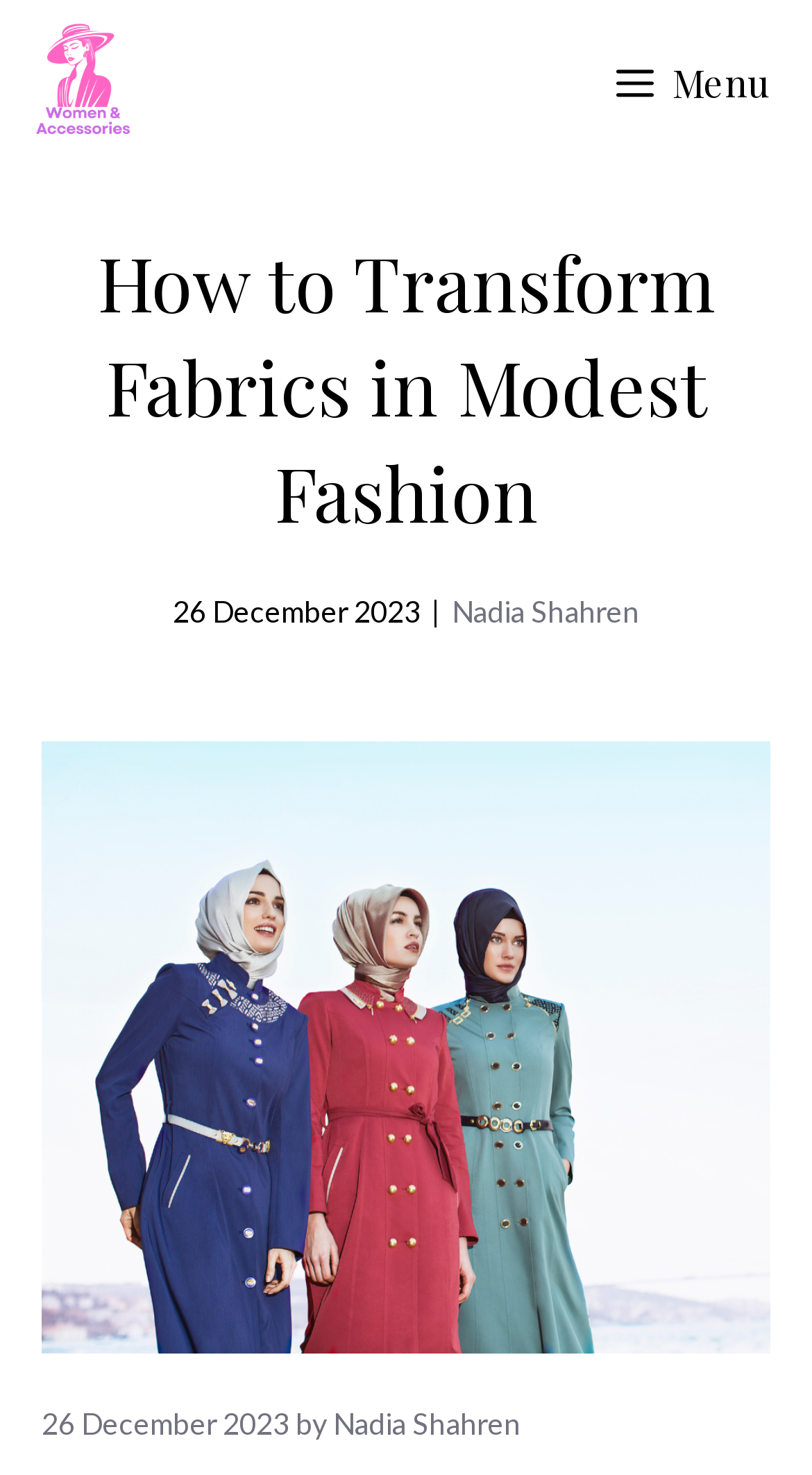Is there an image in the blog post?
Using the image, respond with a single word or phrase.

Yes